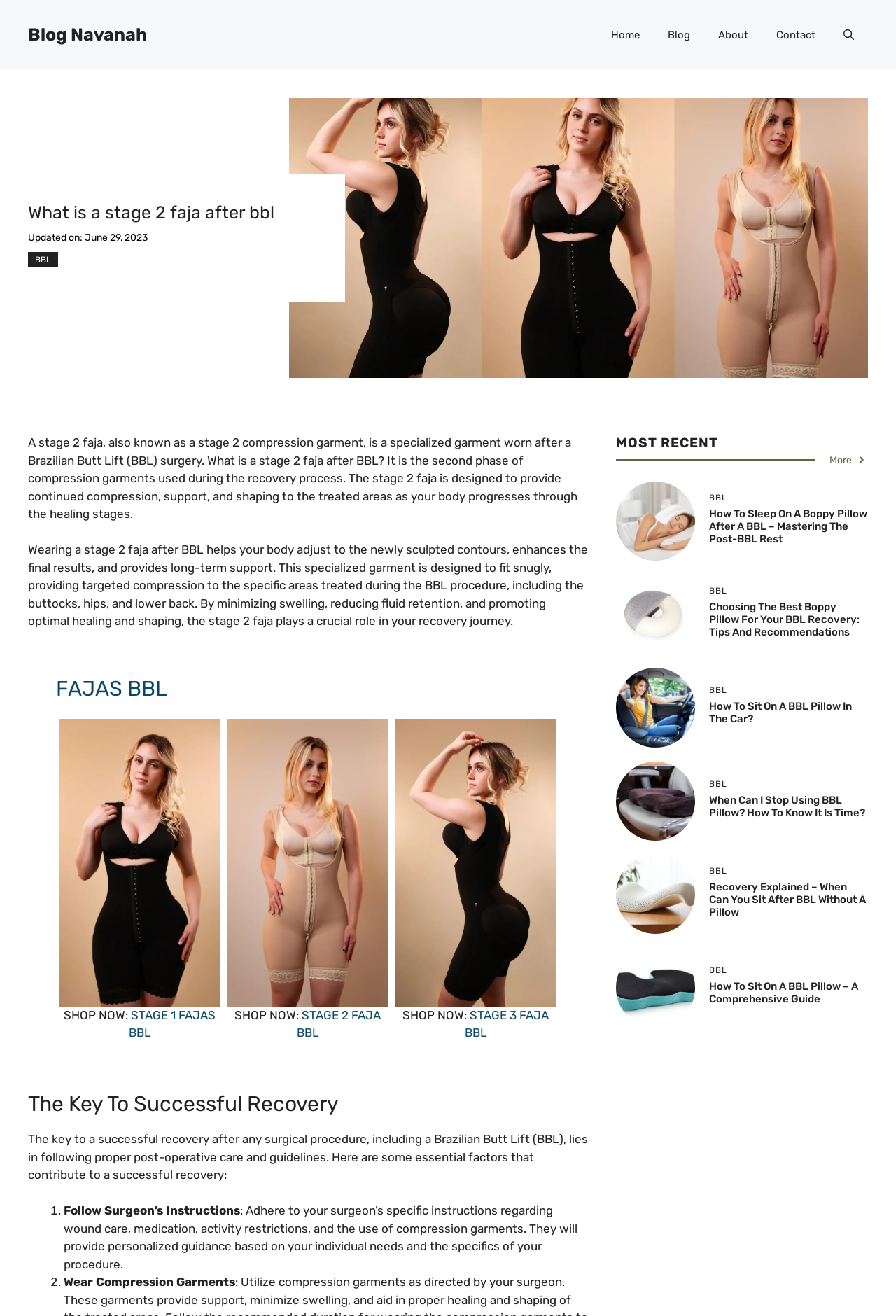Produce an elaborate caption capturing the essence of the webpage.

This webpage is about the purpose and benefits of a stage 2 faja after BBL surgery. At the top, there is a banner with a link to the site's navigation, which includes links to the home page, blog, about page, and contact page. Below the banner, there is a heading that reads "What is a Stage 2 Faja After BBL? Your Guide to Post-Surgery" and a subheading that provides an updated date.

The main content of the page is divided into sections. The first section explains what a stage 2 faja is, its purpose, and how it supports the recovery process after BBL surgery. This section includes an image with a detailed description of the garment and its benefits.

The next section is titled "FAJAS BBL" and includes links to different types of fajas, such as stage 1, stage 2, and stage 3. Each link is accompanied by an image and a "Shop Now" button.

Following this section is a heading that reads "The Key To Successful Recovery" and provides essential factors that contribute to a successful recovery after BBL surgery. This section includes a list of instructions, such as following the surgeon's instructions and wearing compression garments.

The page also features a section titled "MOST RECENT" with links to recent blog posts related to BBL recovery, including articles about sleeping on a Boppy pillow, choosing the best Boppy pillow, and sitting on a BBL pillow in the car. Each article is accompanied by an image and a brief summary.

Overall, the webpage provides informative content about the importance of stage 2 fajas after BBL surgery and offers resources for individuals undergoing the recovery process.